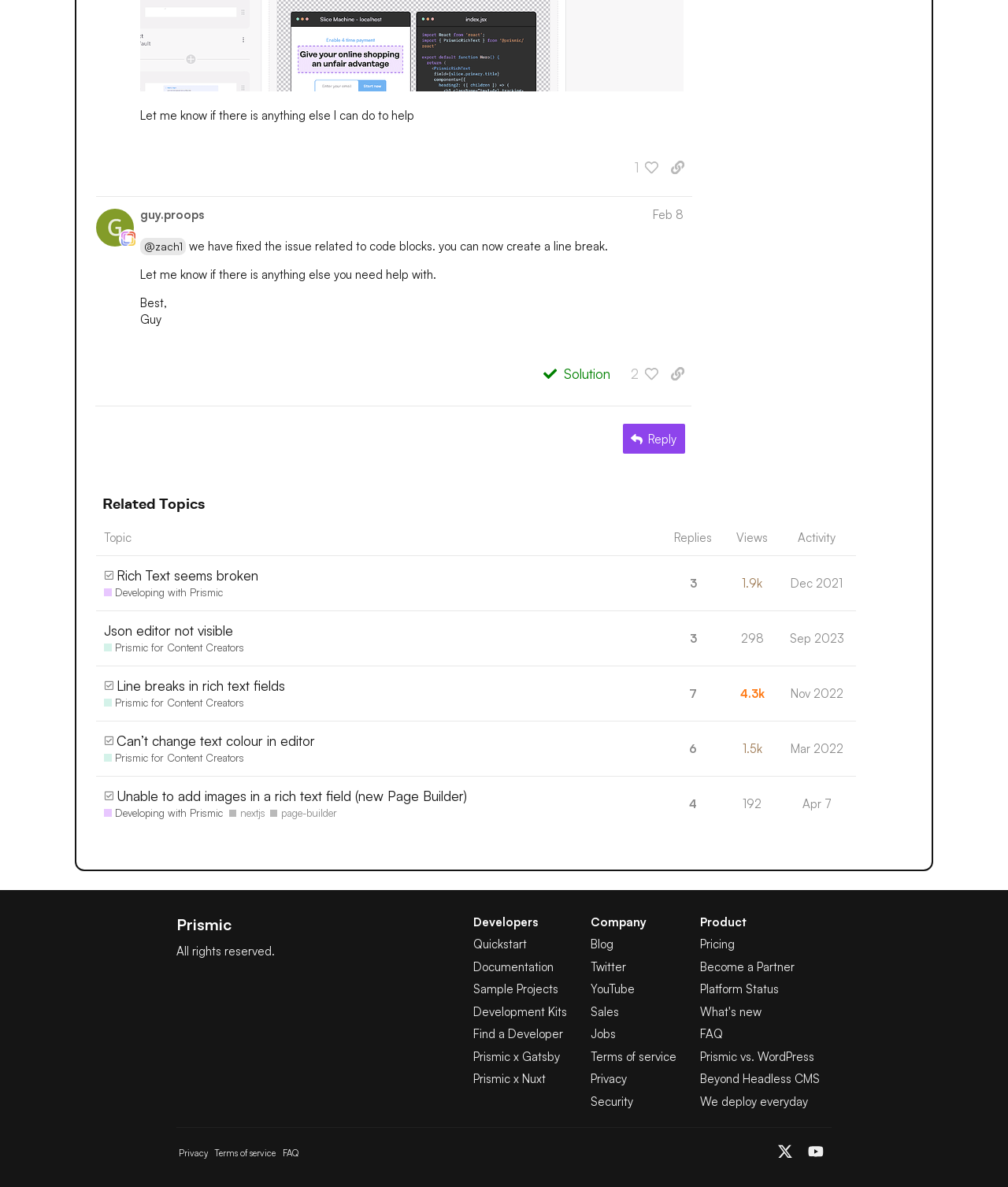What are the related topics shown in the table?
Please provide a single word or phrase as your answer based on the image.

Rich Text seems broken, Json editor not visible, etc.